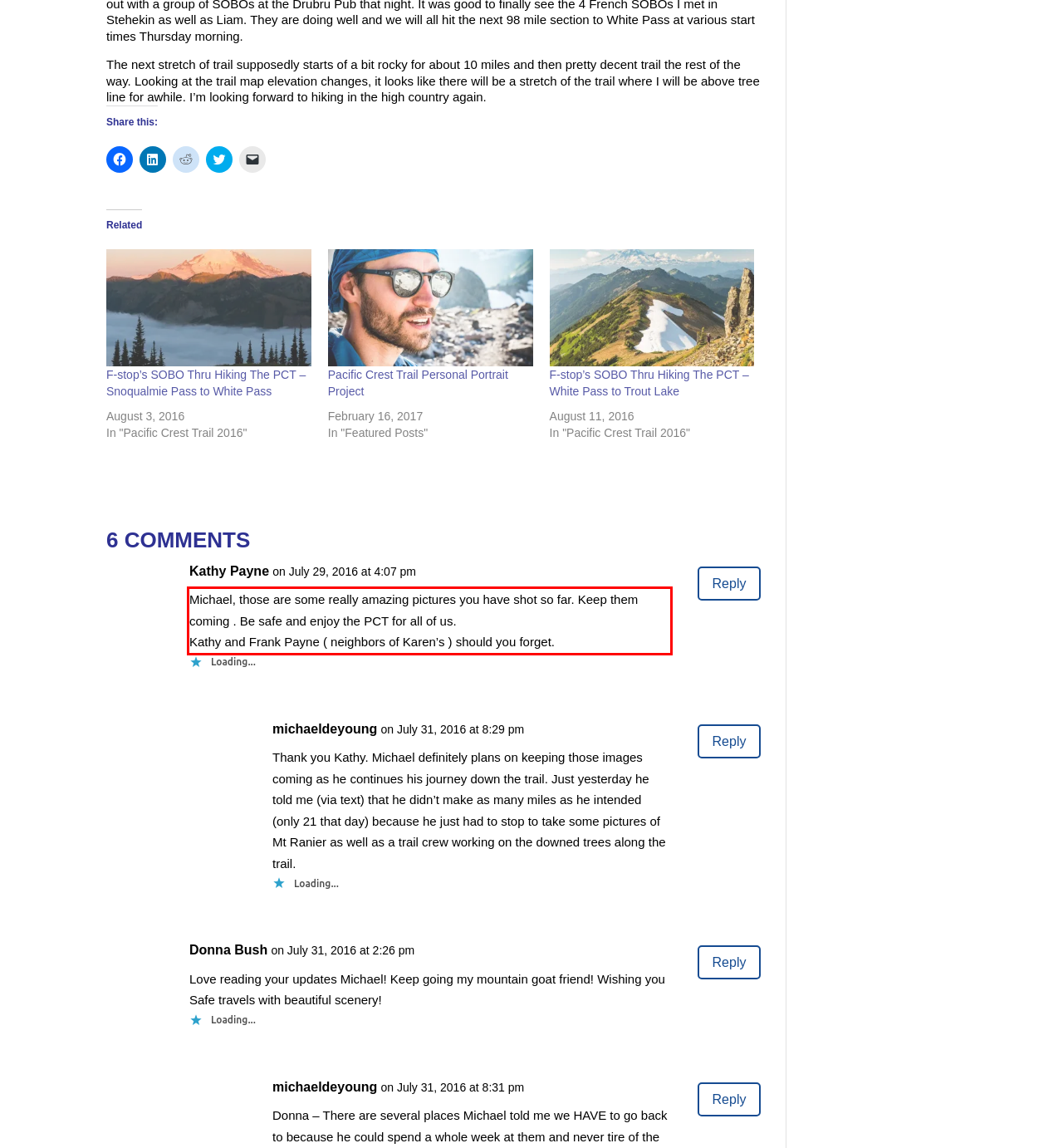You are given a screenshot with a red rectangle. Identify and extract the text within this red bounding box using OCR.

Michael, those are some really amazing pictures you have shot so far. Keep them coming . Be safe and enjoy the PCT for all of us. Kathy and Frank Payne ( neighbors of Karen’s ) should you forget.